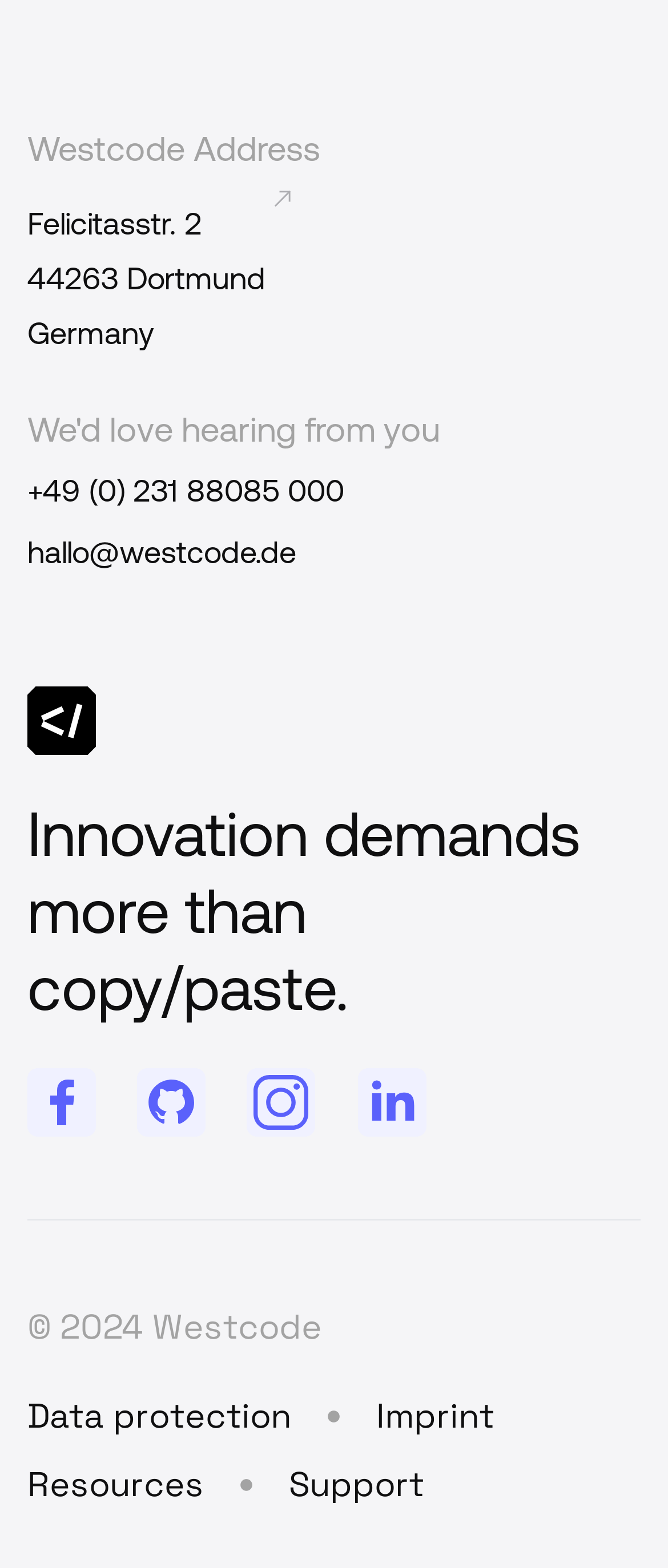Pinpoint the bounding box coordinates of the area that should be clicked to complete the following instruction: "Call Westcode". The coordinates must be given as four float numbers between 0 and 1, i.e., [left, top, right, bottom].

[0.041, 0.297, 0.959, 0.328]